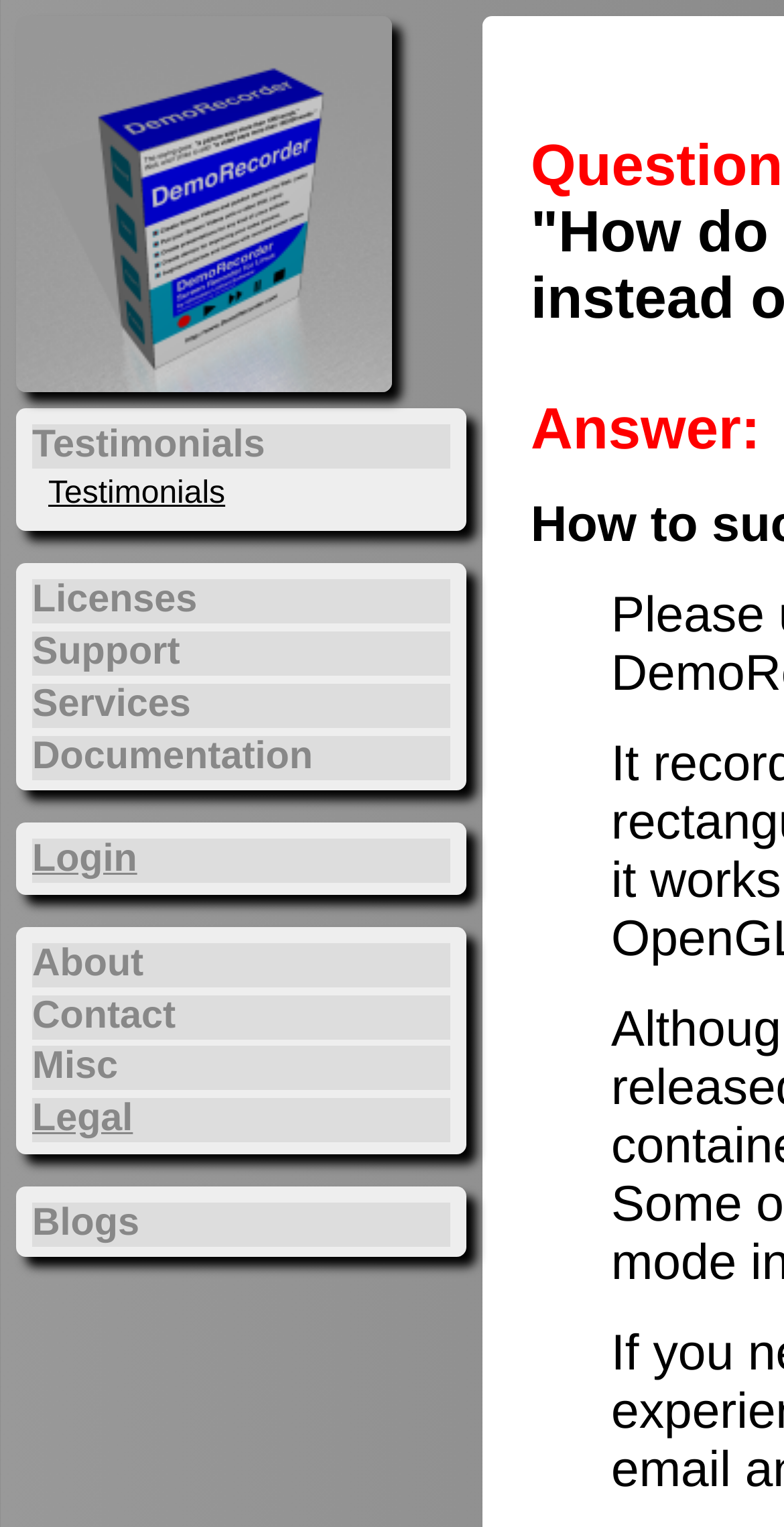How many menu items are there? Based on the image, give a response in one word or a short phrase.

9